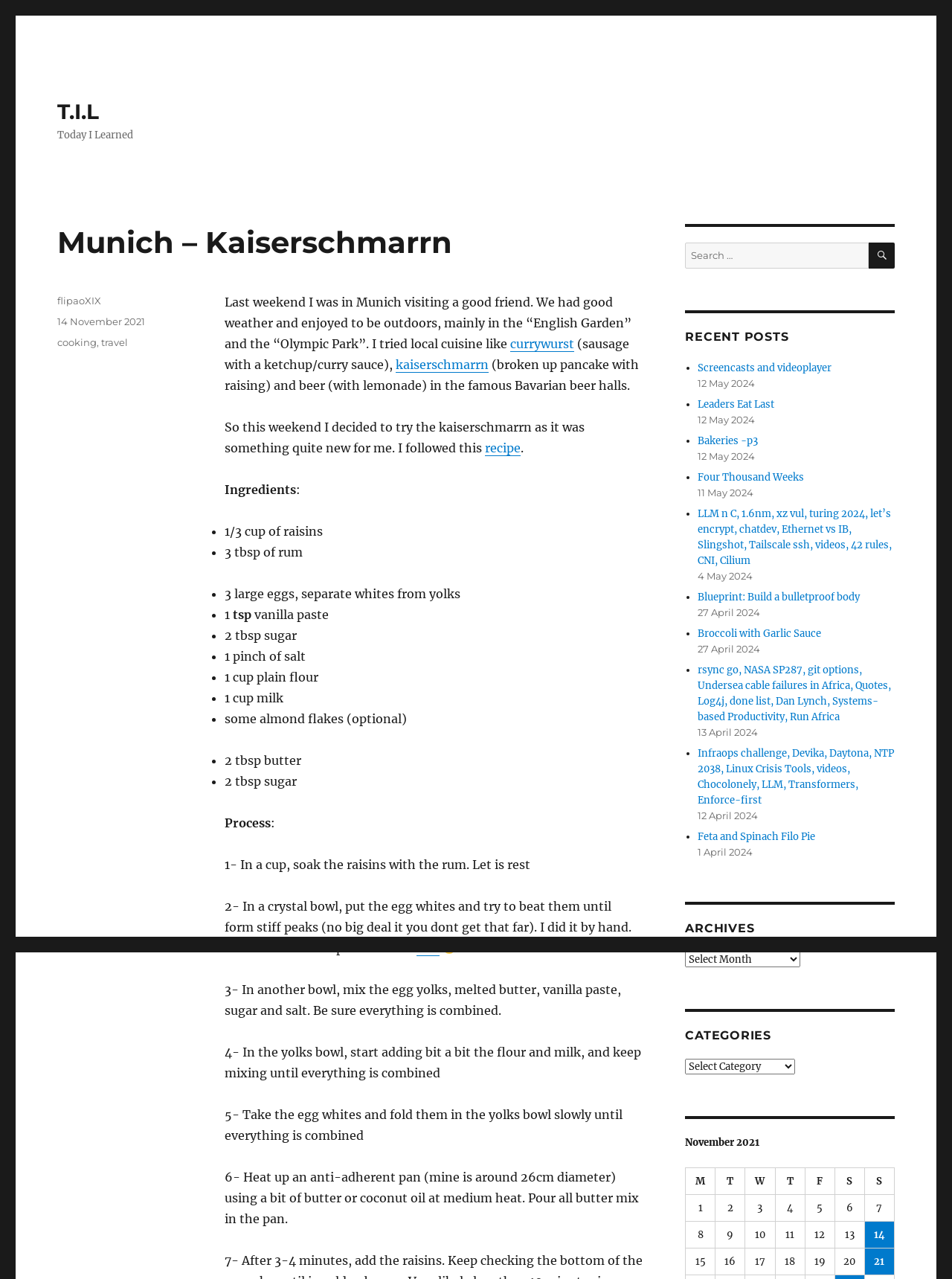Can you give a comprehensive explanation to the question given the content of the image?
What is the ingredient used to soak the raisins?

In the recipe section of the webpage, it is mentioned that the raisins are soaked in rum, as stated in the instruction '1- In a cup, soak the raisins with the rum. Let is rest'.